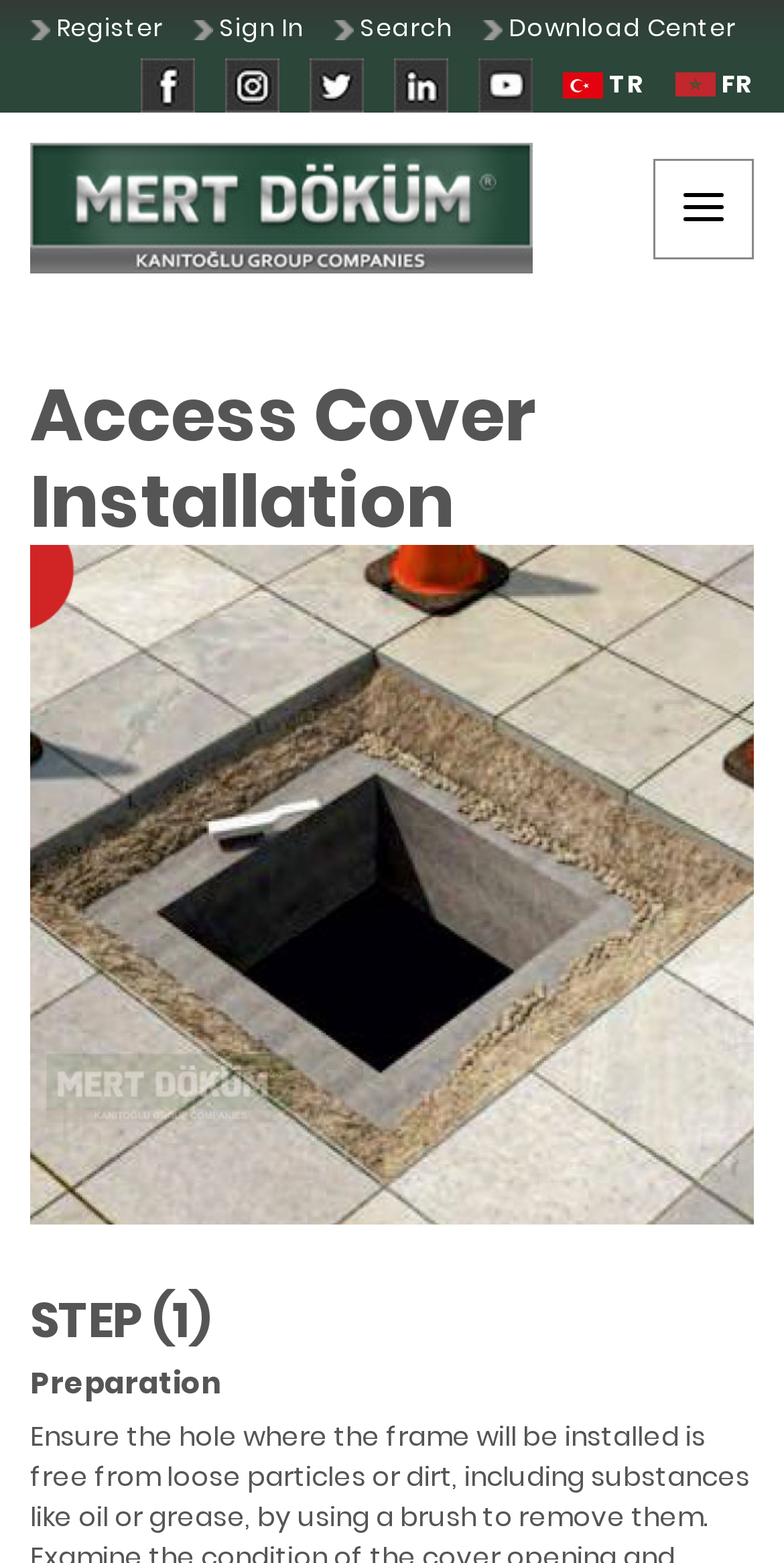Locate the coordinates of the bounding box for the clickable region that fulfills this instruction: "Click the facebook link".

[0.179, 0.036, 0.249, 0.072]